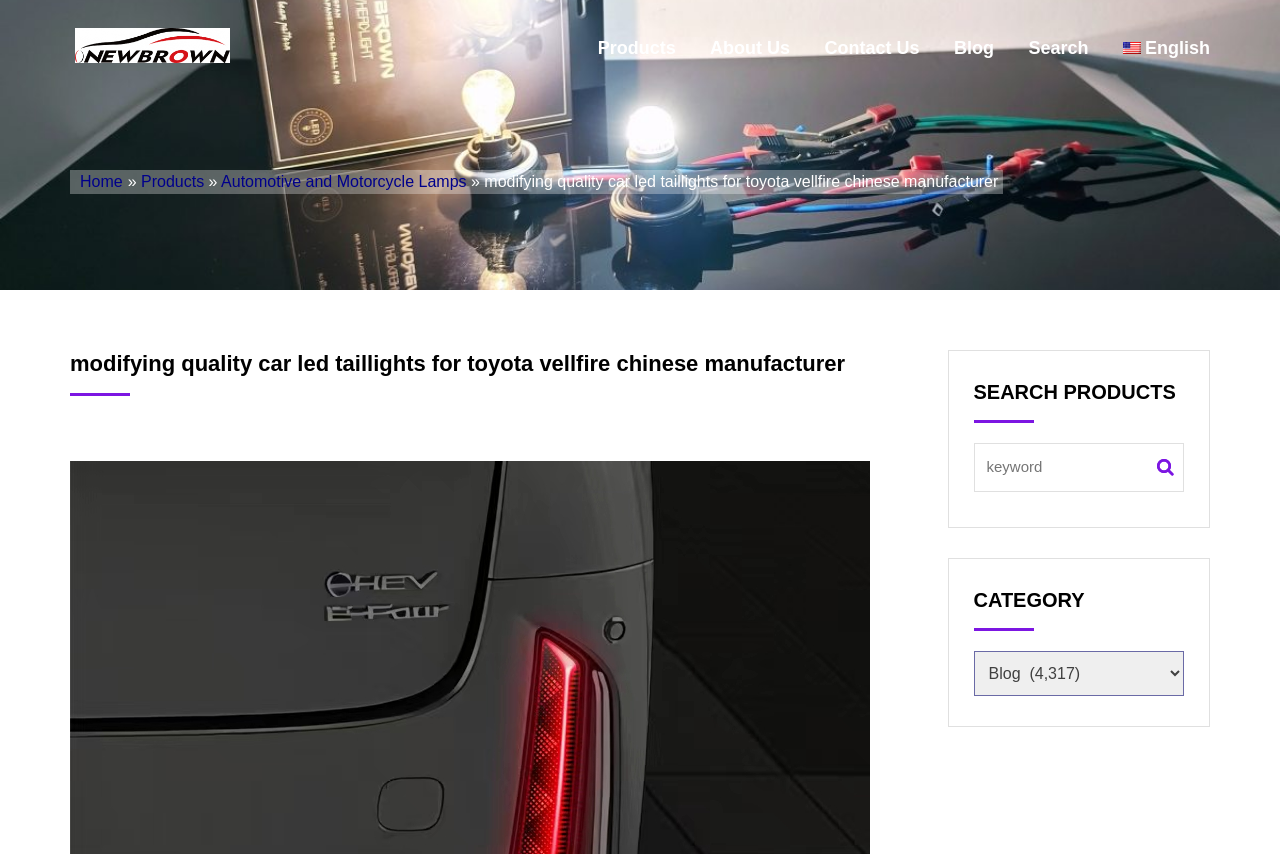Locate the bounding box coordinates of the UI element described by: "English". Provide the coordinates as four float numbers between 0 and 1, formatted as [left, top, right, bottom].

[0.877, 0.042, 0.945, 0.07]